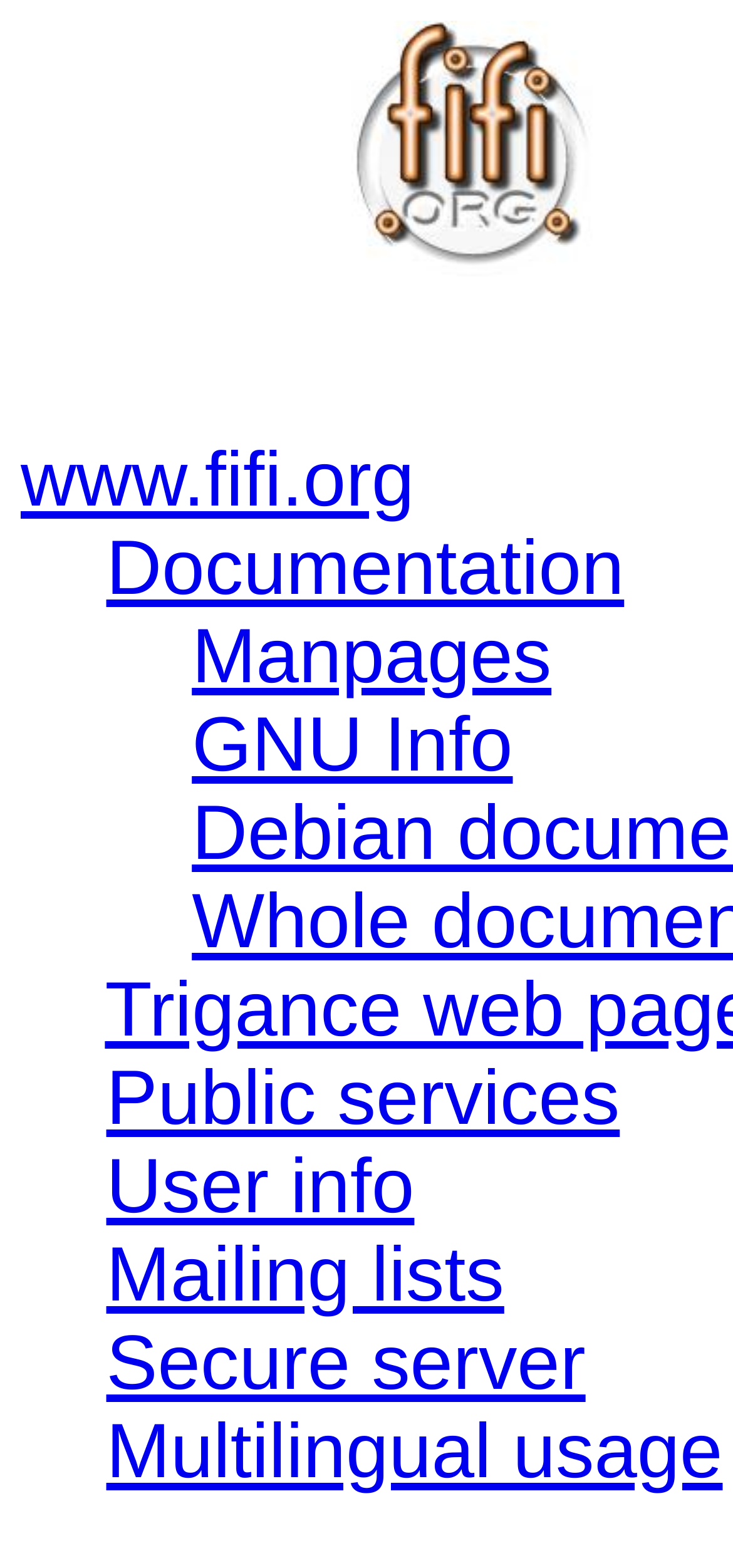Using the description: "Secure server", determine the UI element's bounding box coordinates. Ensure the coordinates are in the format of four float numbers between 0 and 1, i.e., [left, top, right, bottom].

[0.094, 0.578, 0.462, 0.609]